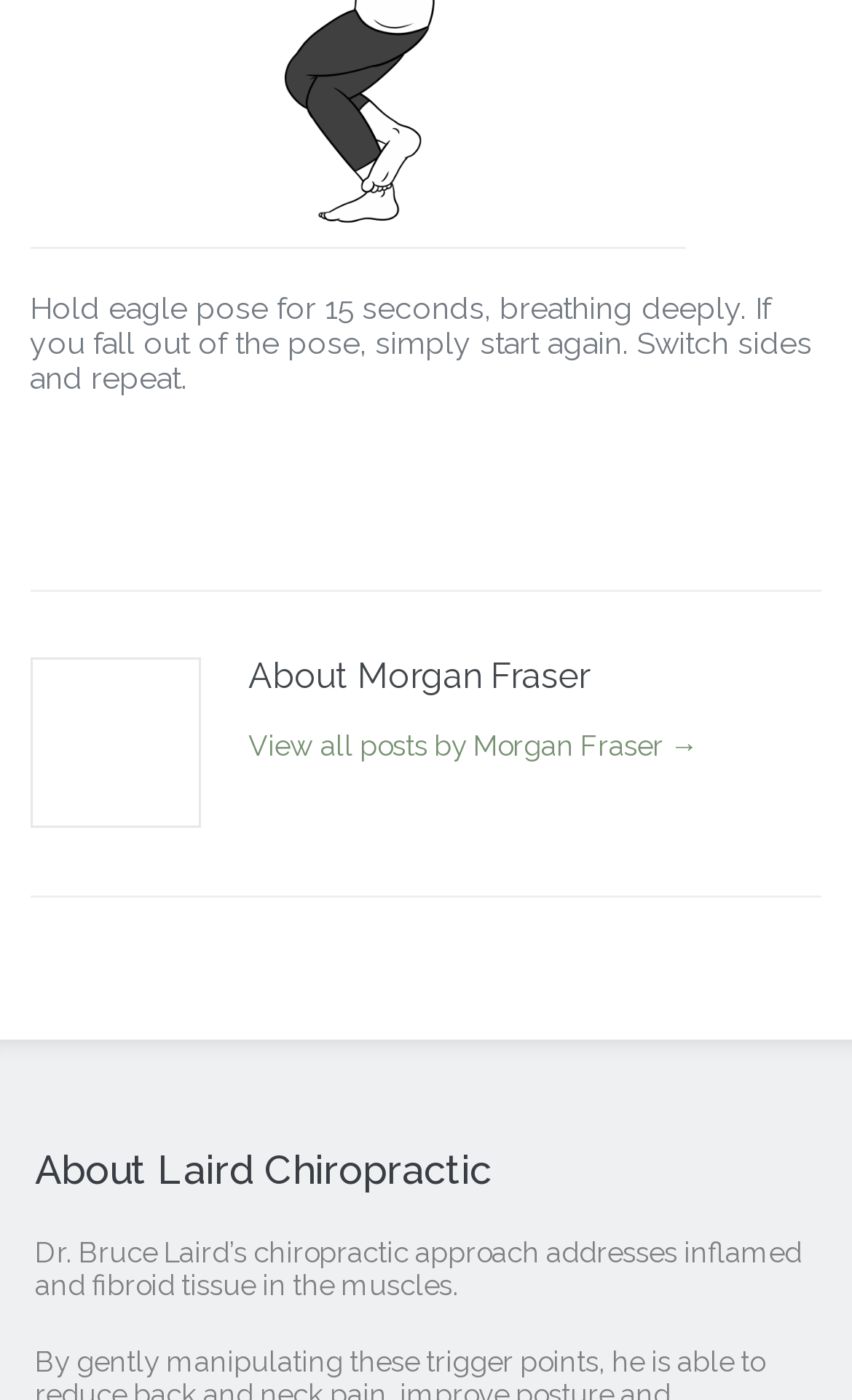Who is the author of the latest article?
Please provide a single word or phrase as your answer based on the image.

Morgan Fraser